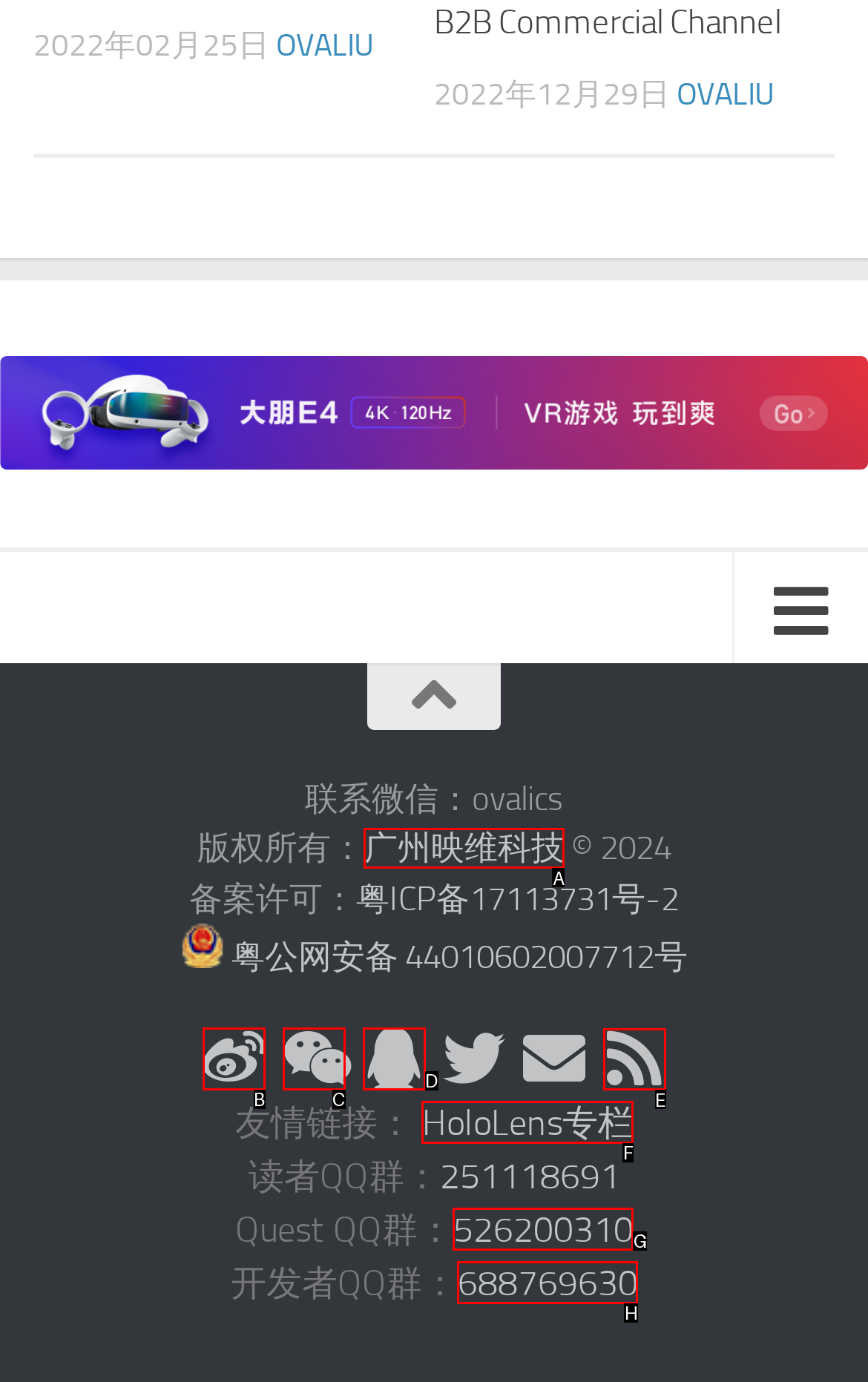Choose the letter of the UI element necessary for this task: Subscribe to the RSS feed
Answer with the correct letter.

E